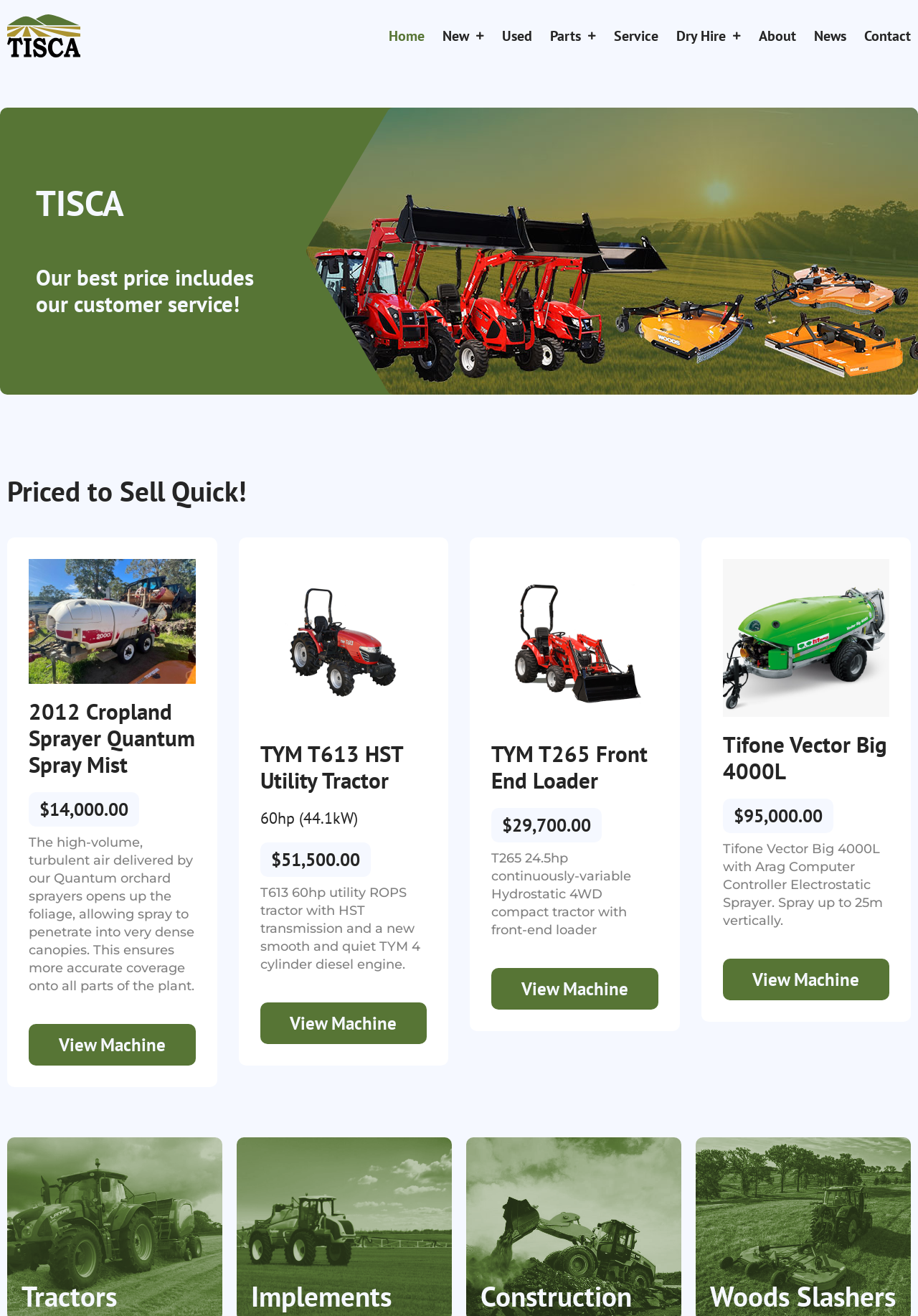Locate the bounding box coordinates of the area you need to click to fulfill this instruction: 'Click the 'New' link'. The coordinates must be in the form of four float numbers ranging from 0 to 1: [left, top, right, bottom].

[0.482, 0.013, 0.527, 0.042]